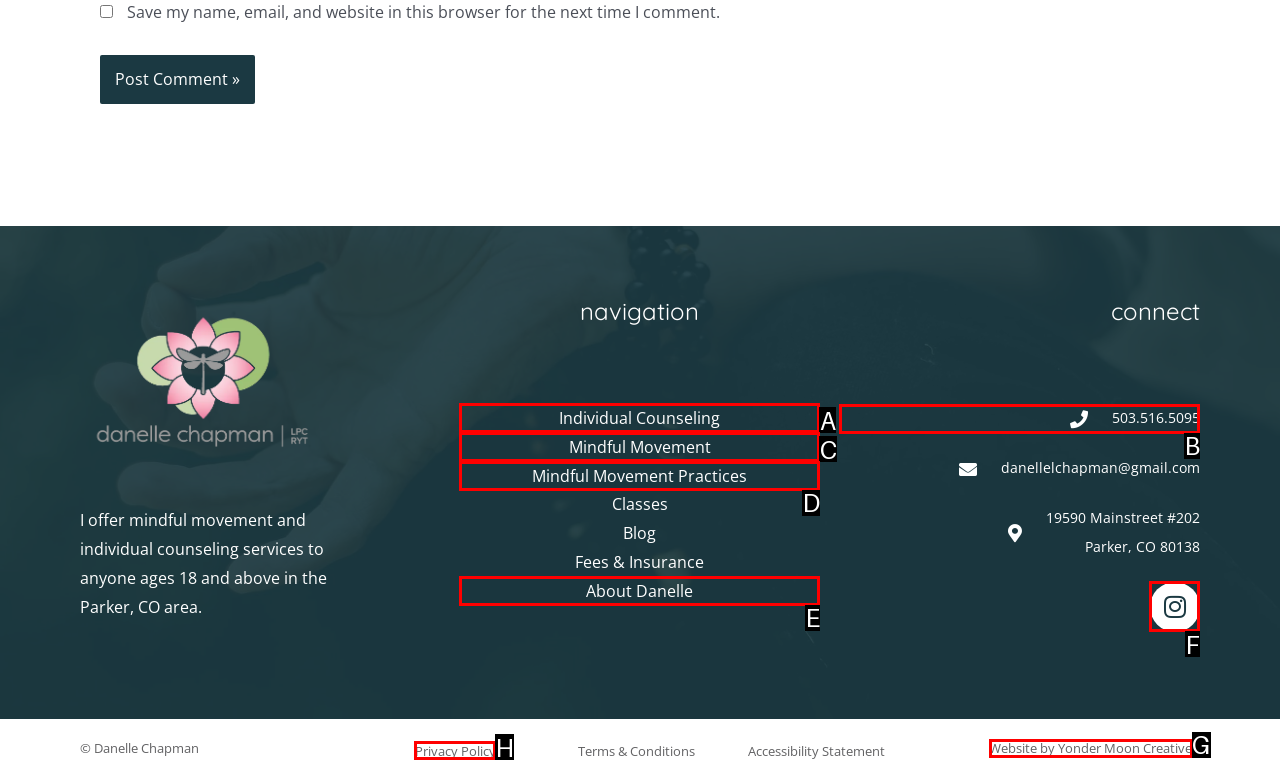Determine which HTML element best fits the description: Mindful Movement Practices
Answer directly with the letter of the matching option from the available choices.

D